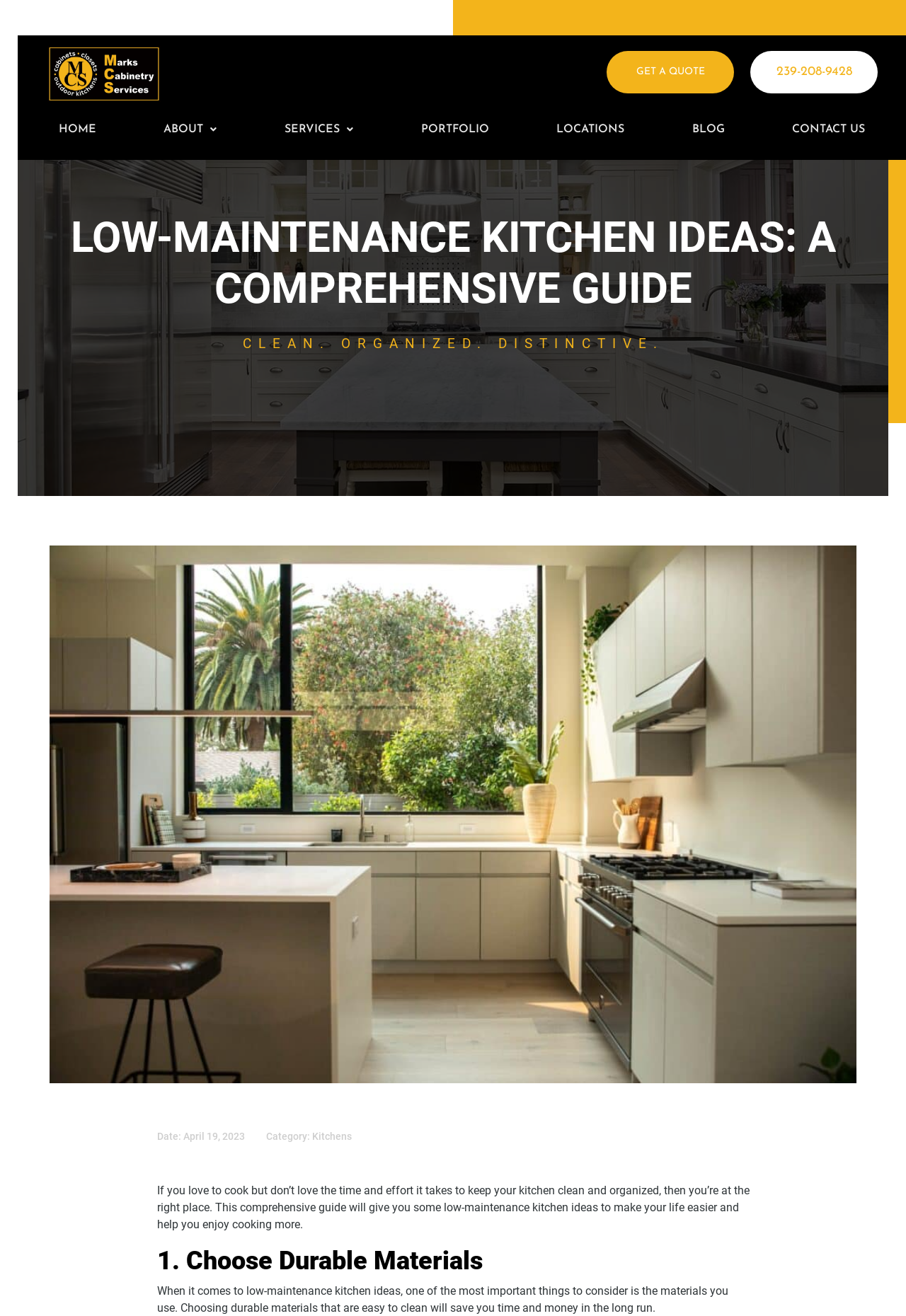Determine the bounding box coordinates of the clickable element to achieve the following action: 'Click the logo'. Provide the coordinates as four float values between 0 and 1, formatted as [left, top, right, bottom].

[0.052, 0.035, 0.177, 0.077]